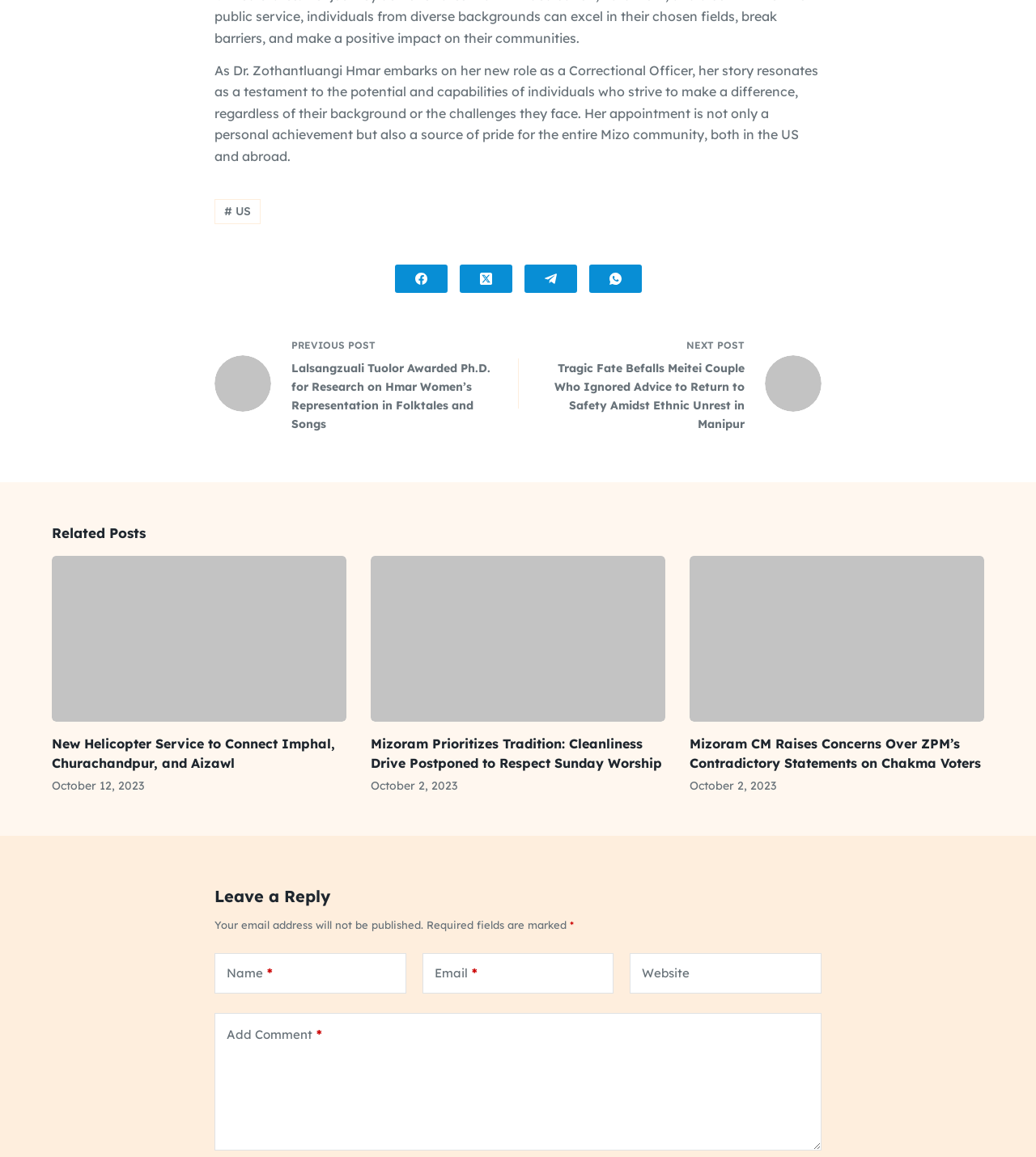For the following element description, predict the bounding box coordinates in the format (top-left x, top-left y, bottom-right x, bottom-right y). All values should be floating point numbers between 0 and 1. Description: parent_node: Add Comment name="comment"

[0.207, 0.876, 0.793, 0.994]